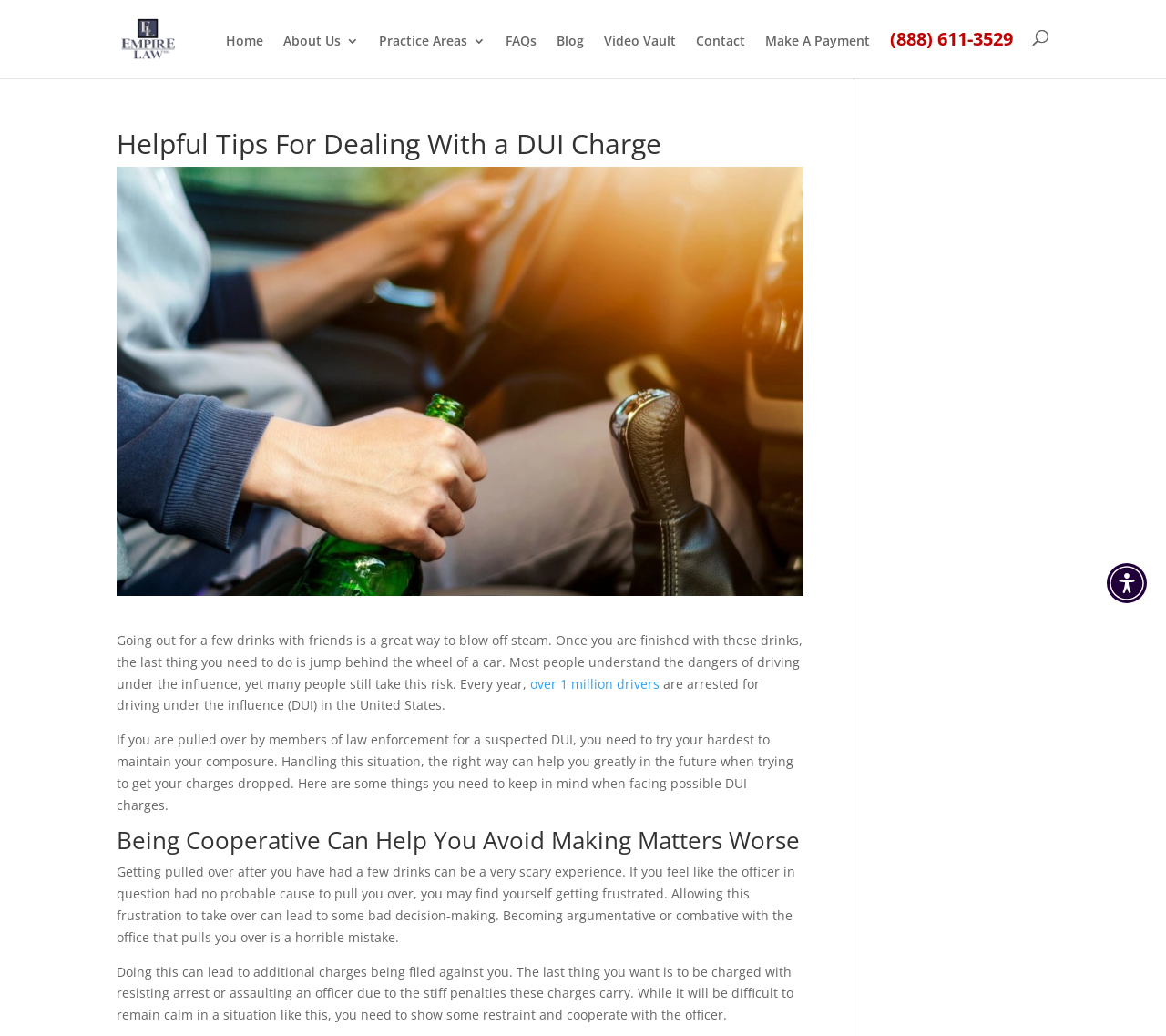Determine the bounding box coordinates of the clickable region to execute the instruction: "Click the 'Home' link". The coordinates should be four float numbers between 0 and 1, denoted as [left, top, right, bottom].

[0.194, 0.033, 0.226, 0.075]